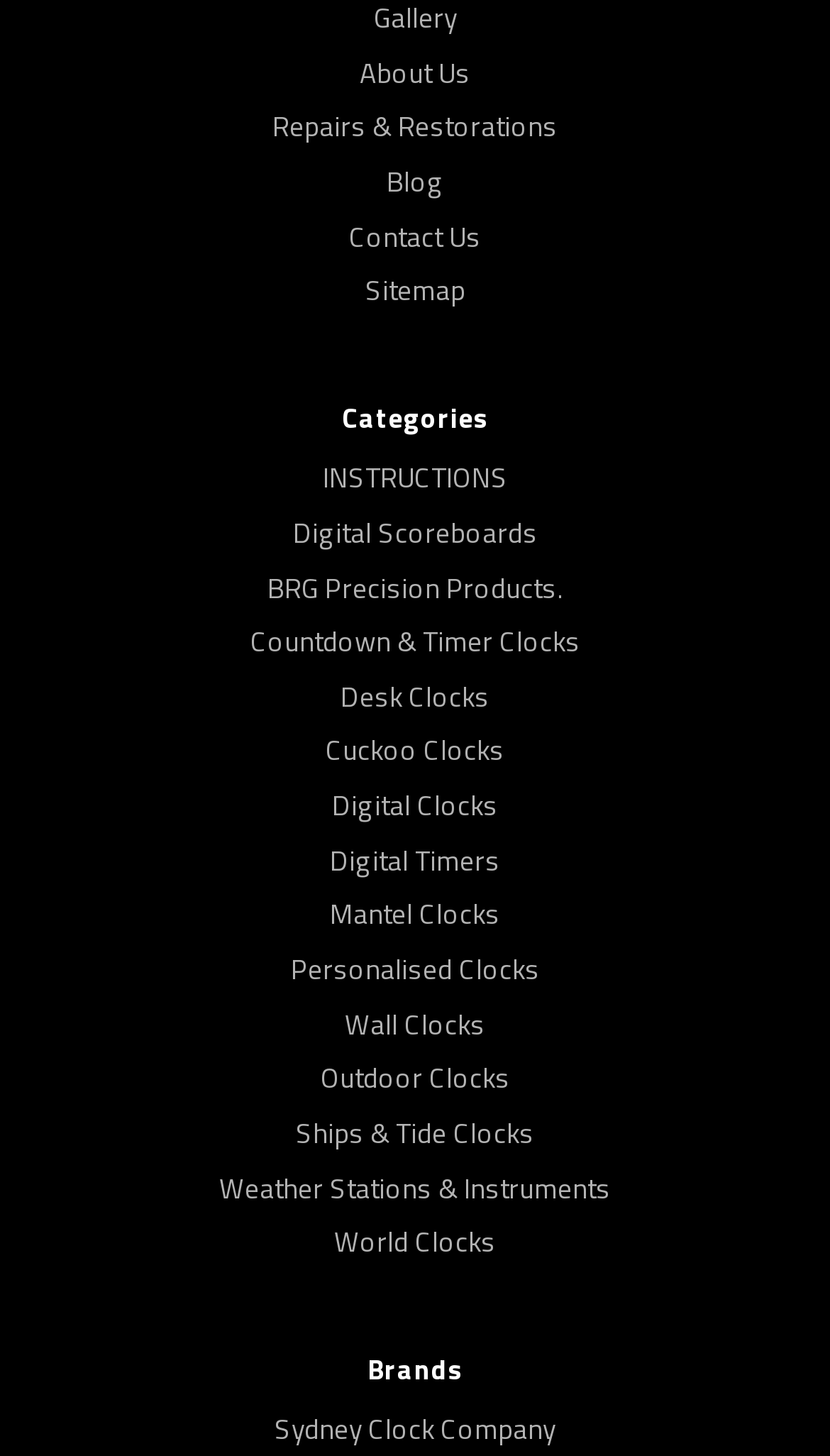Find the bounding box coordinates of the element you need to click on to perform this action: 'go to About Us page'. The coordinates should be represented by four float values between 0 and 1, in the format [left, top, right, bottom].

[0.433, 0.035, 0.567, 0.064]